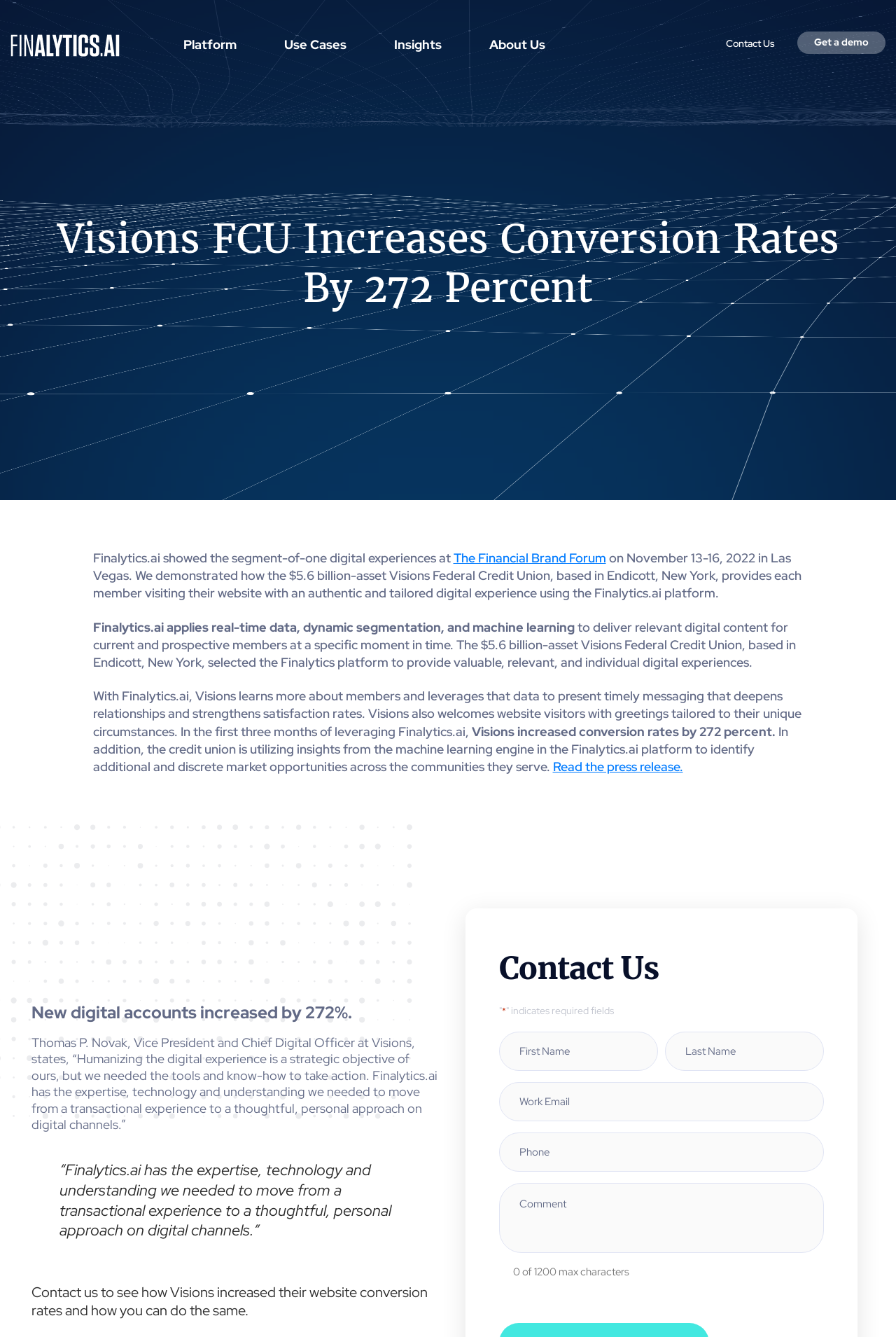What is the role of Thomas P. Novak?
Please answer the question with a detailed and comprehensive explanation.

Thomas P. Novak is quoted in the webpage, and his role is mentioned as Vice President and Chief Digital Officer at Visions FCU.